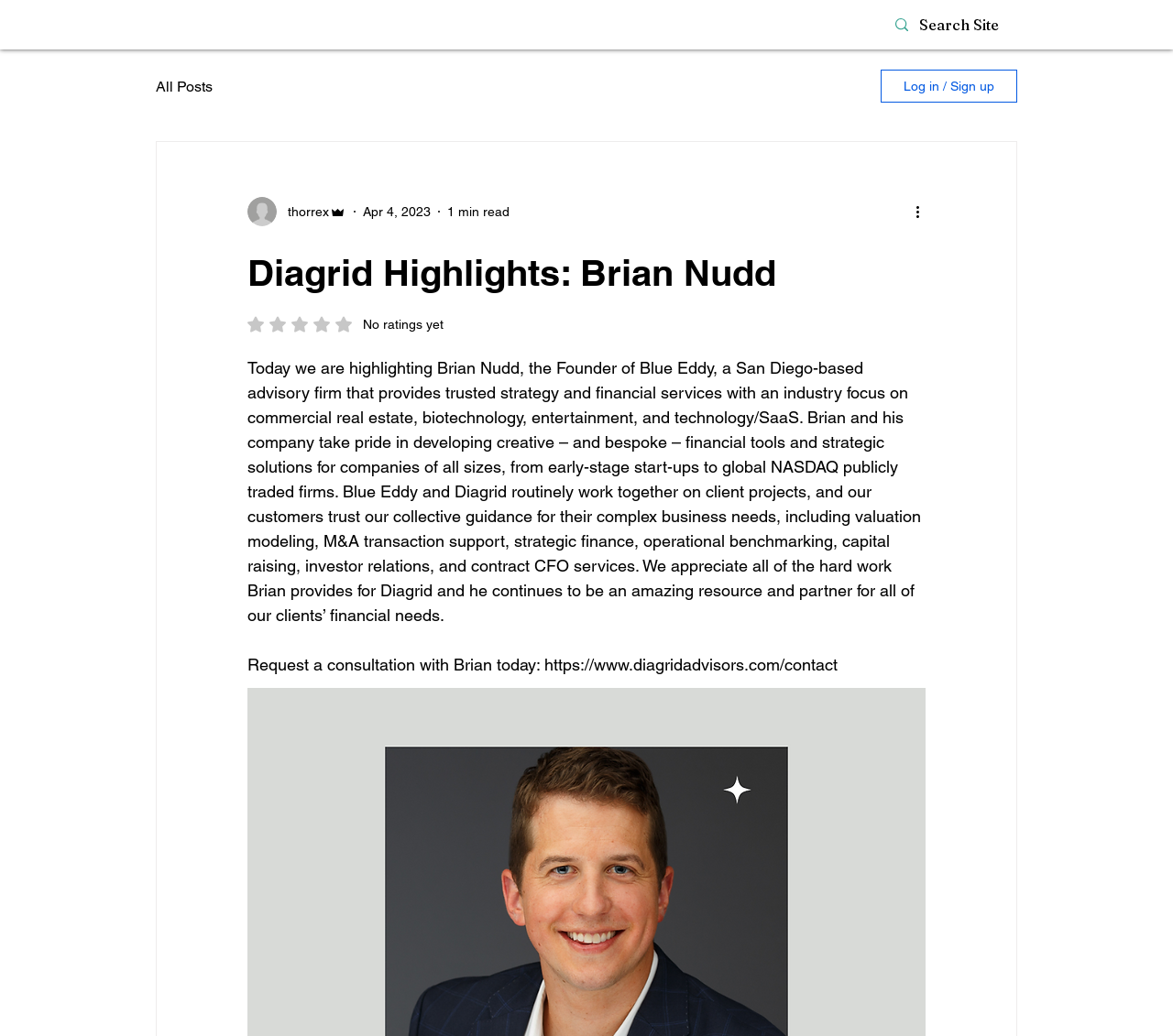Please locate the bounding box coordinates of the element that should be clicked to achieve the given instruction: "Read more about Brian Nudd".

[0.211, 0.242, 0.789, 0.284]